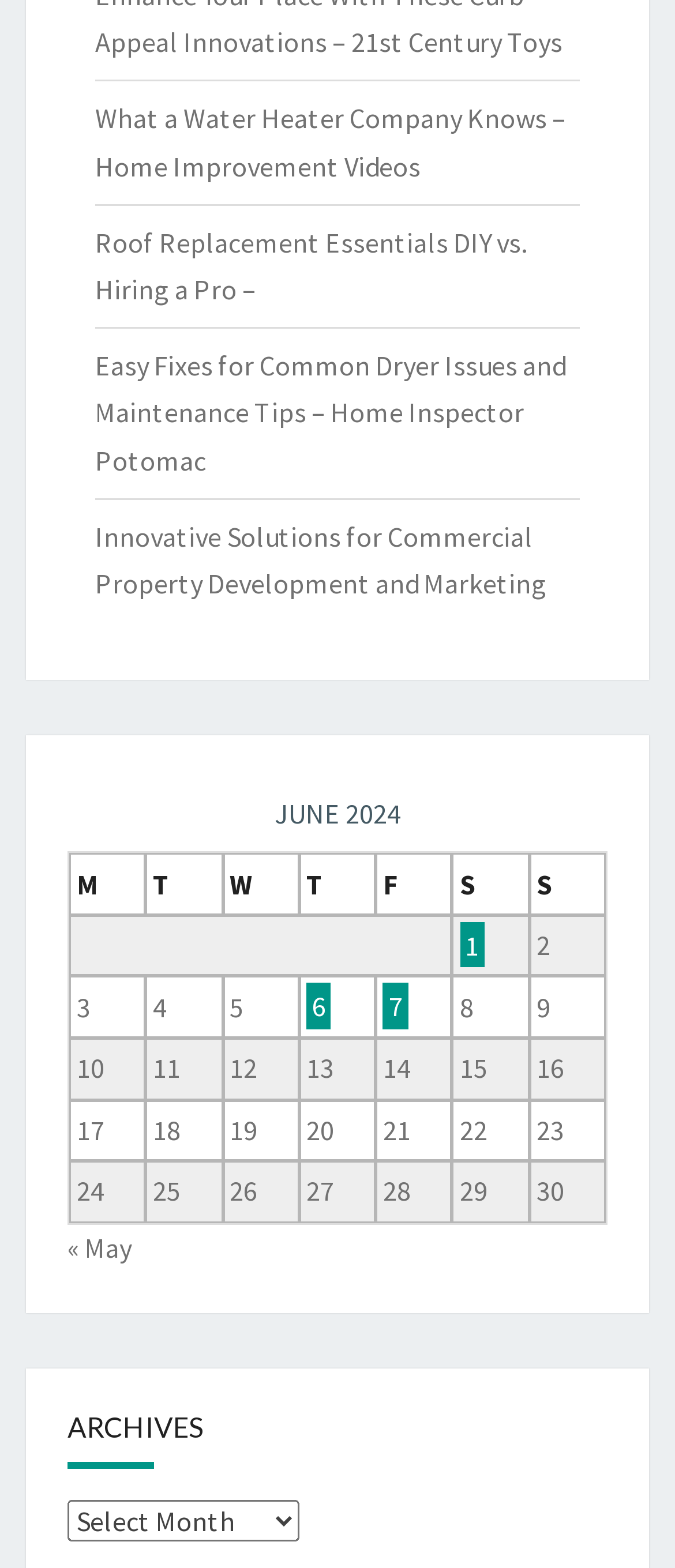Find the bounding box coordinates for the HTML element described as: "« May". The coordinates should consist of four float values between 0 and 1, i.e., [left, top, right, bottom].

[0.1, 0.784, 0.195, 0.806]